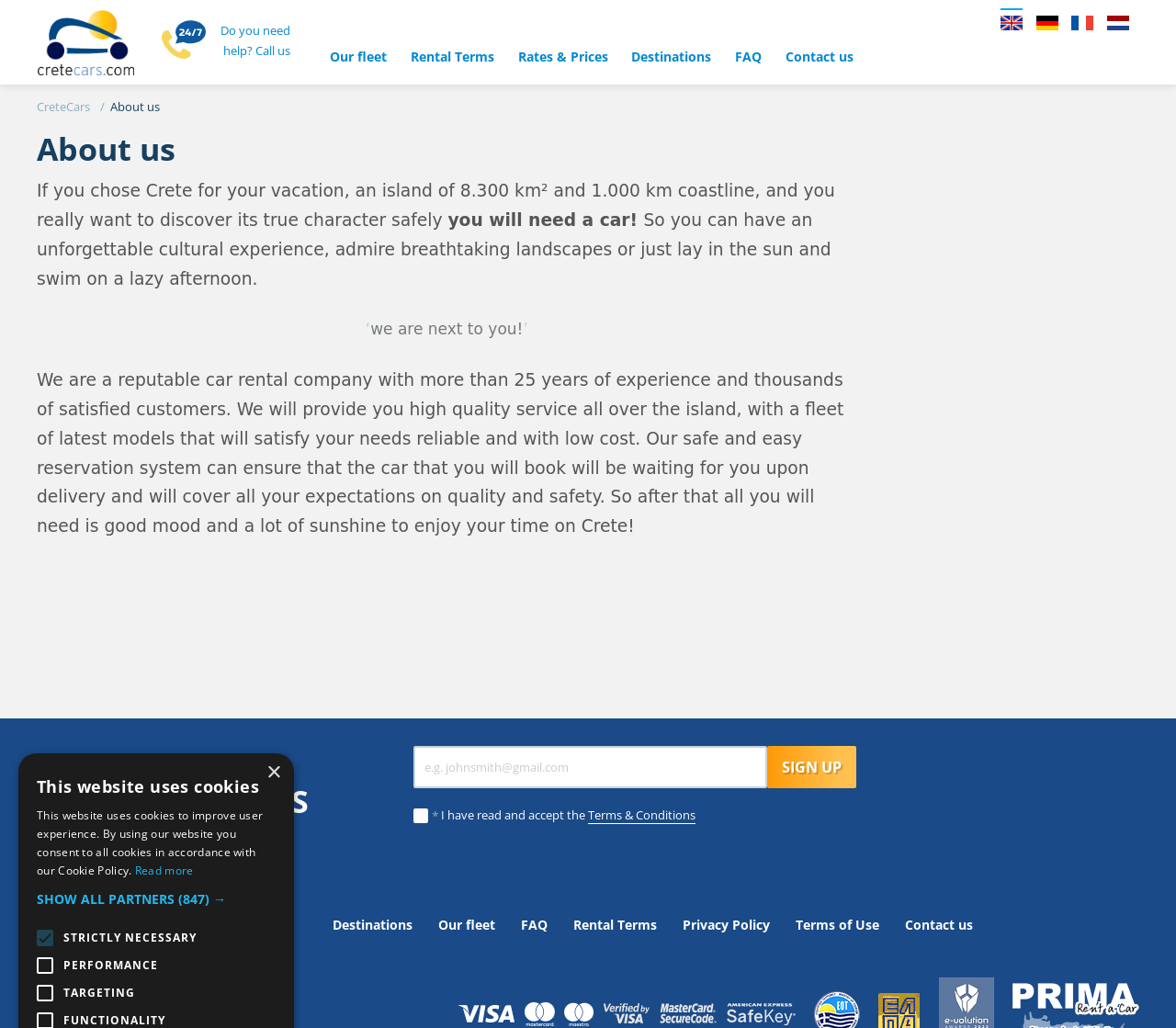Identify the bounding box coordinates necessary to click and complete the given instruction: "Enter email address".

[0.352, 0.725, 0.653, 0.766]